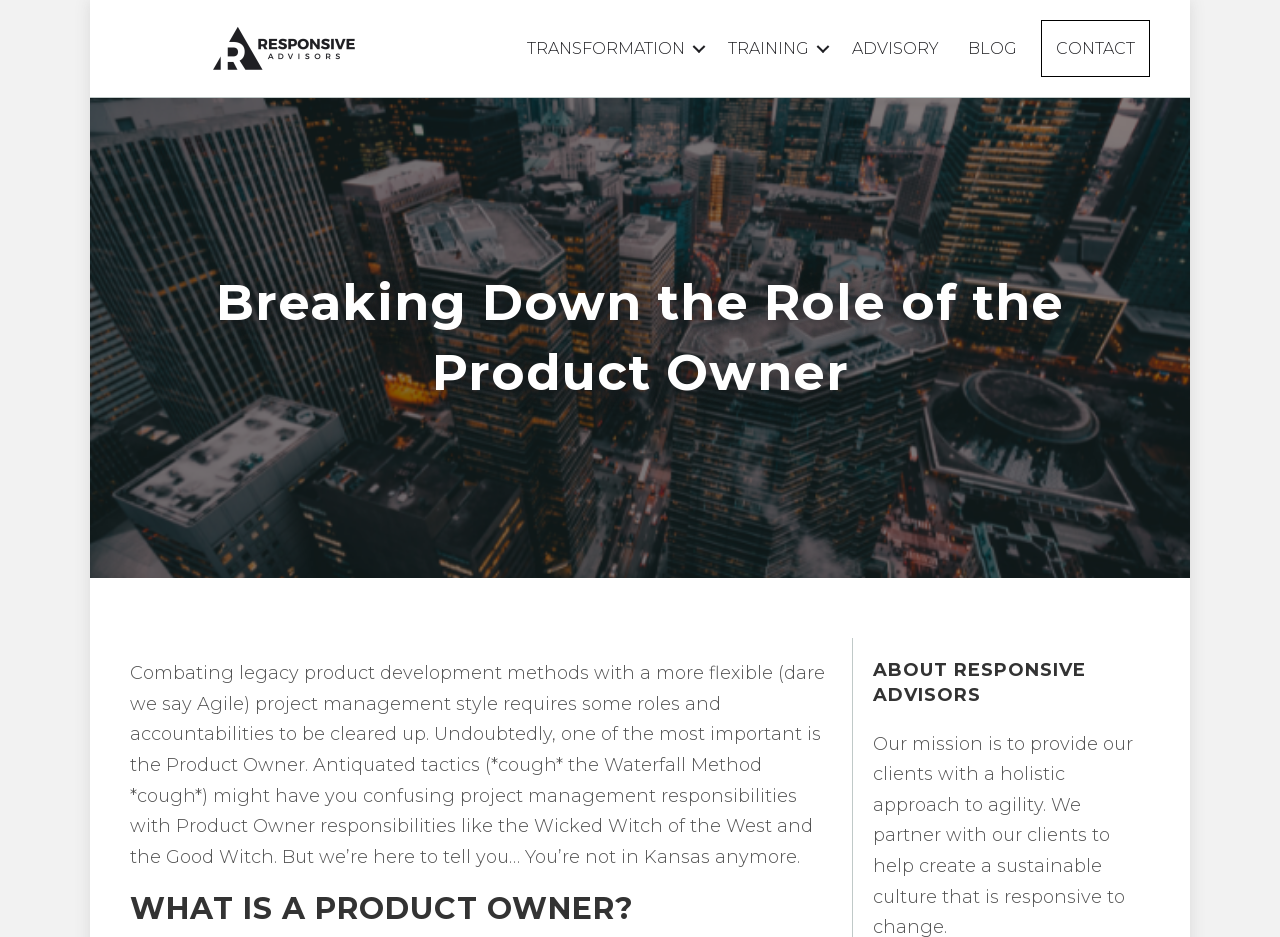Your task is to find and give the main heading text of the webpage.

Breaking Down the Role of the Product Owner